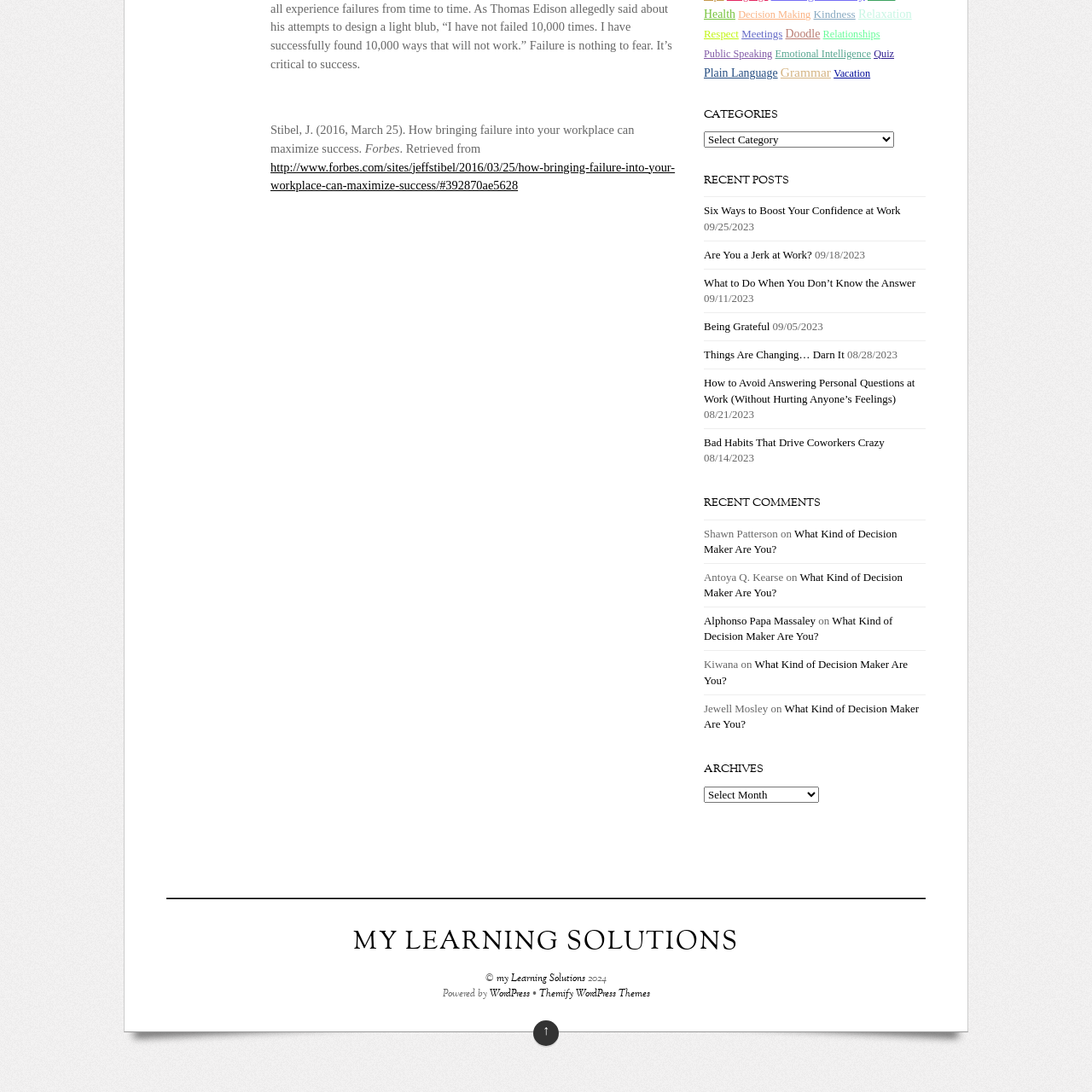Please analyze the image enclosed within the red bounding box and provide a comprehensive answer to the following question based on the image: What does the character in the image embody?

According to the caption, the illustration emphasizes a positive and assertive demeanor, which suggests that the character in the image embodies the essence of self-assurance, a quality often sought in professional environments.